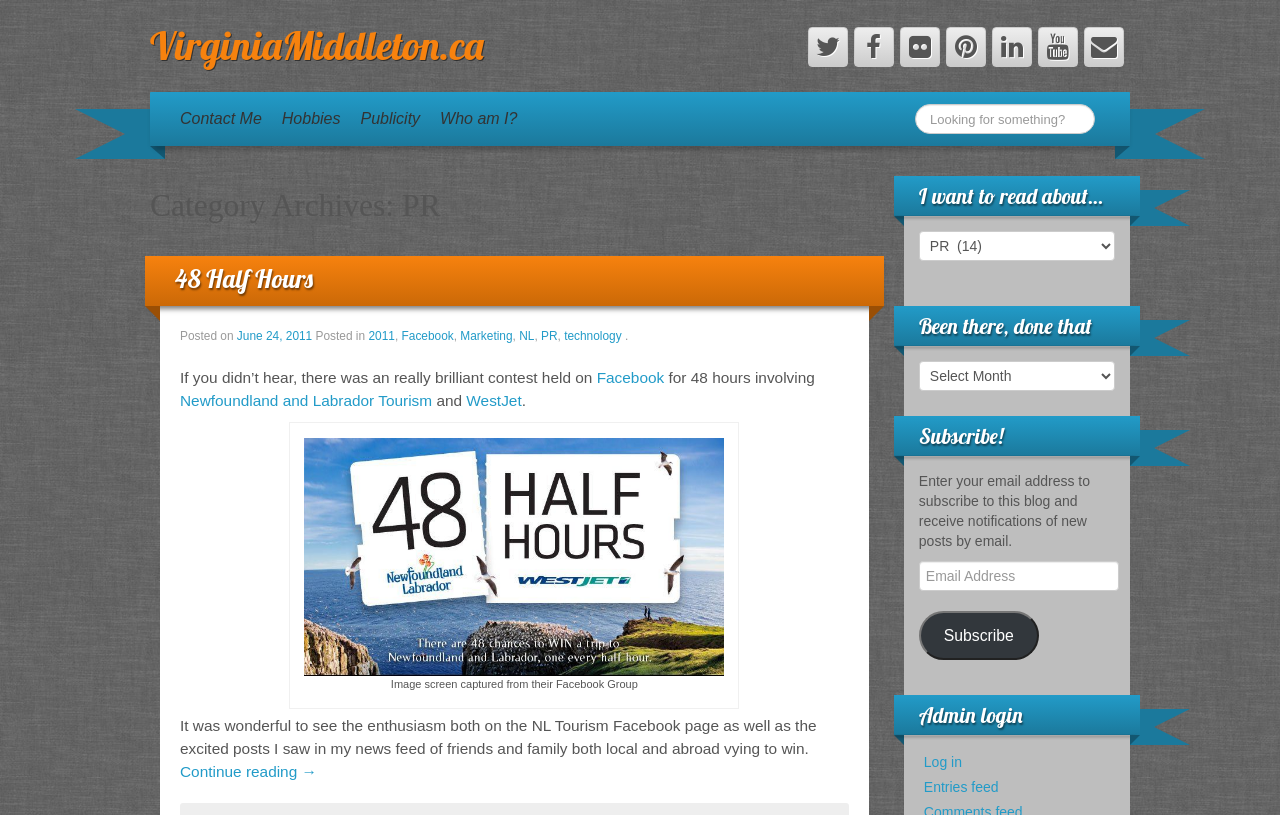Find the bounding box of the UI element described as follows: "title="VirginiaMiddleton.ca Youtube"".

[0.811, 0.033, 0.842, 0.082]